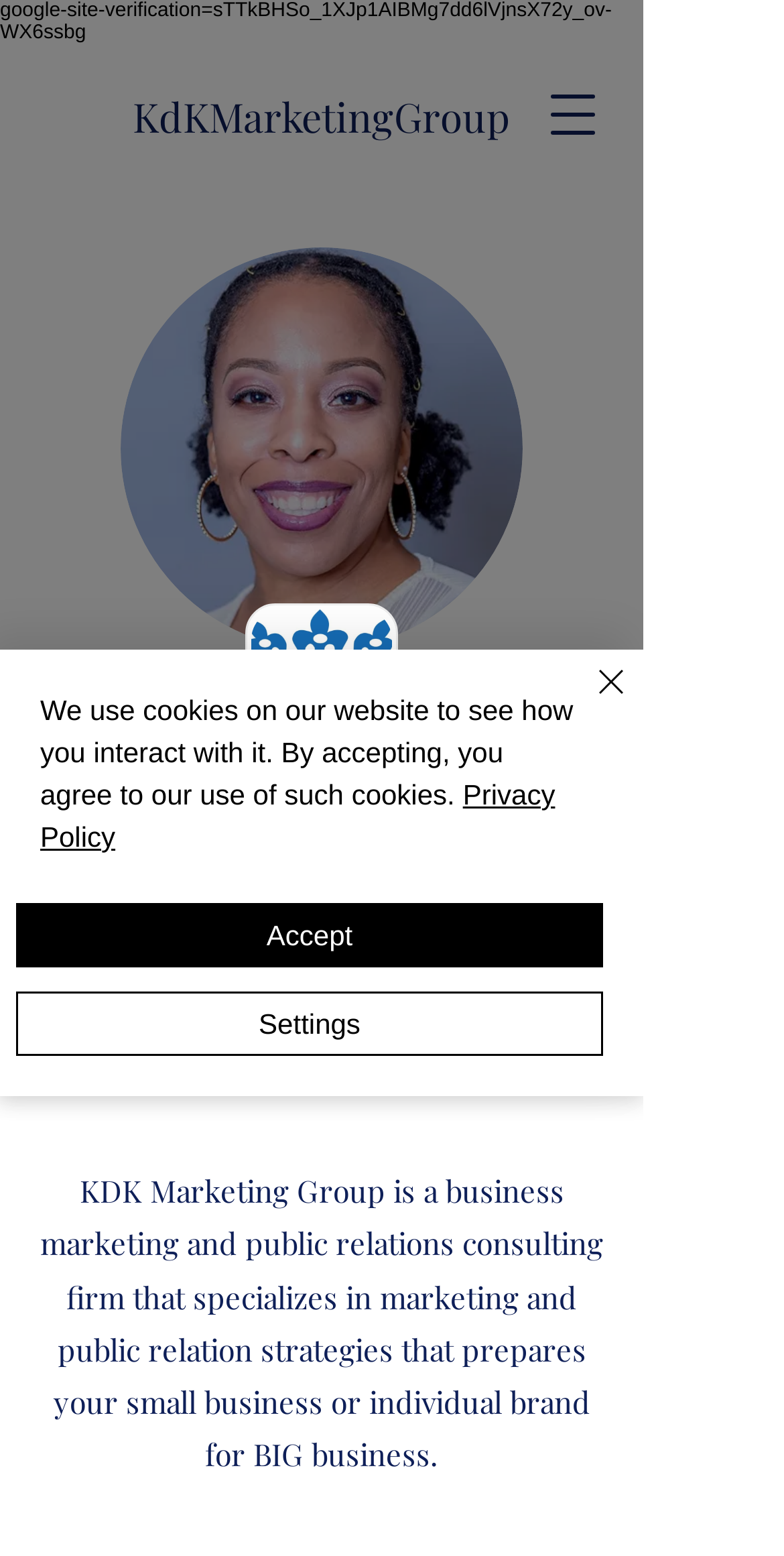Illustrate the webpage with a detailed description.

The webpage is about KDK Marketing Group, a consulting firm specializing in marketing strategies for small businesses and entry-level professionals. At the top-left corner, there is a logo image. Below the logo, there is a heading "About KDK Marketing Group" followed by a brief description of the company's services. 

On the top-right corner, there is a navigation menu button. When clicked, it opens a dialog with an image, likely a company logo or a related image, and a heading "About KDK Marketing Group" with a brief description of the company's services.

In the middle of the page, there is a section with a heading "Get the Best Experience on the App" and a brief description encouraging users to join the app. Below this section, there are two buttons, "Check it Out" and "Not Now", likely related to the app.

At the bottom of the page, there is a cookie policy alert with a brief description and two buttons, "Accept" and "Settings". The alert also contains a link to the "Privacy Policy". On the top-right corner of the alert, there is a "Close" button with a small "Close" icon.

There are two more links on the page, one at the top with the text "KdKMarketingGroup" and another at the bottom with the text "Privacy Policy".